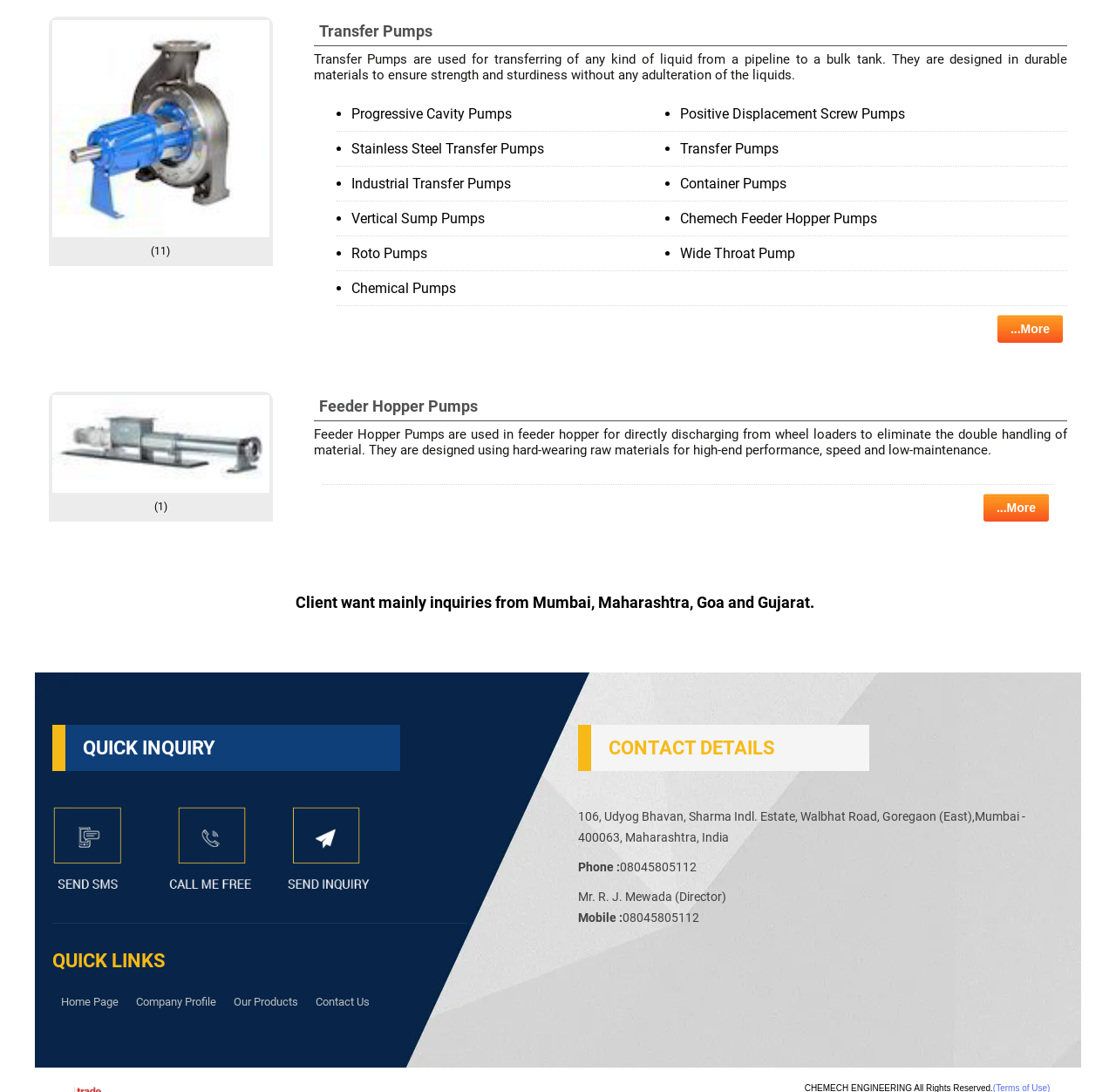Locate the bounding box coordinates of the UI element described by: "CINÉ BAR". Provide the coordinates as four float numbers between 0 and 1, formatted as [left, top, right, bottom].

None